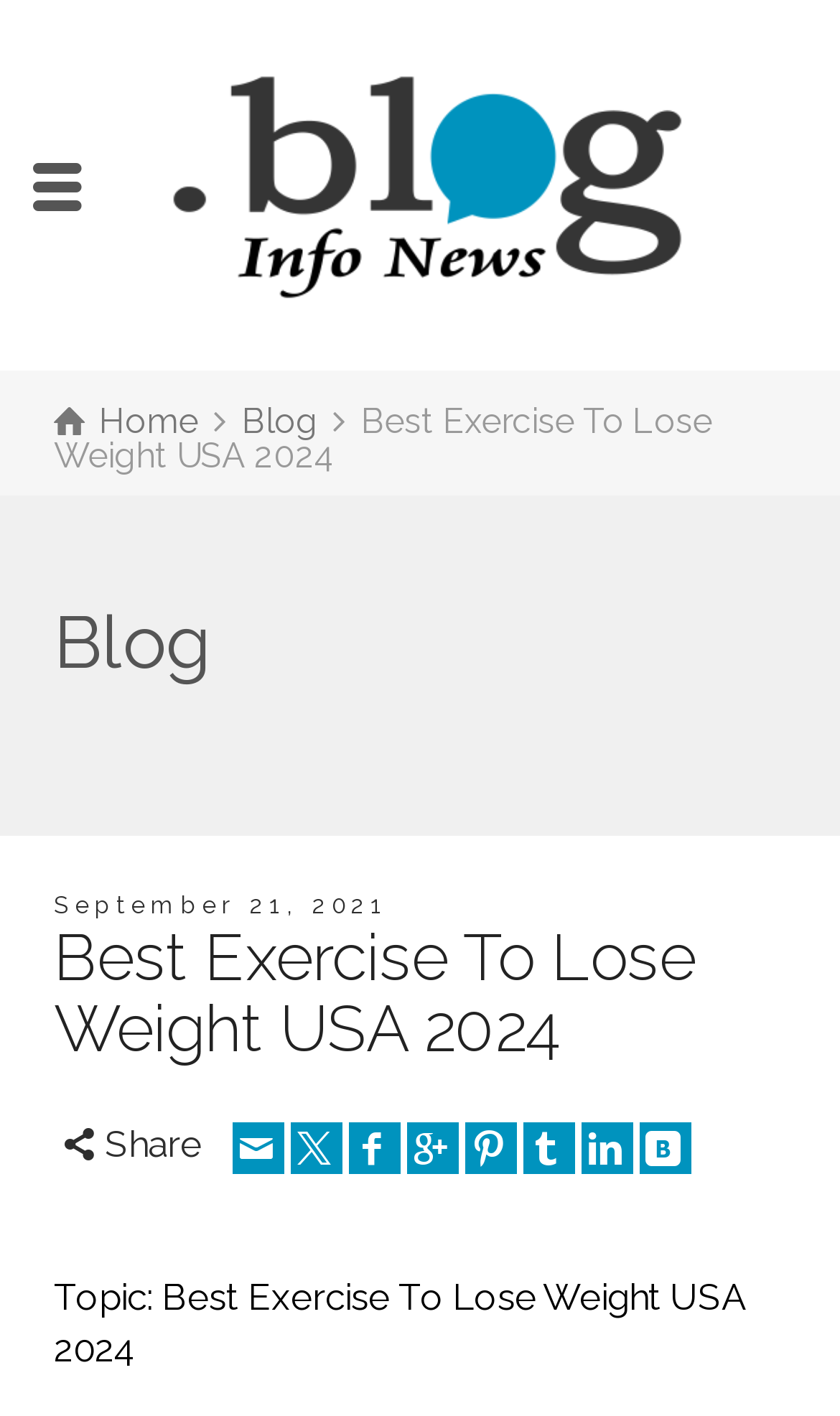What is the date of the latest blog post?
Use the information from the image to give a detailed answer to the question.

I found the date 'September 21, 2021' under the 'Blog' heading, which suggests it is the date of the latest blog post.